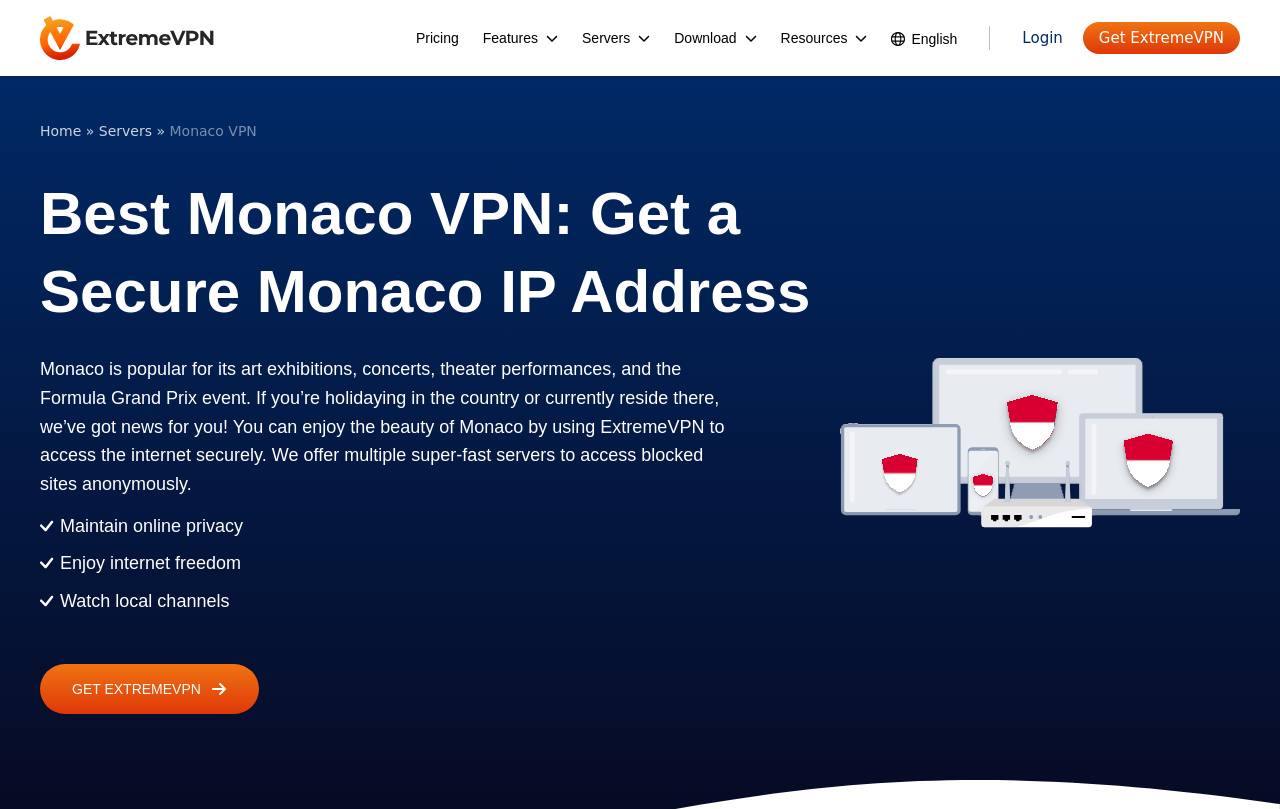Please answer the following question using a single word or phrase: 
What is the country where ExtremeVPN is used?

Monaco